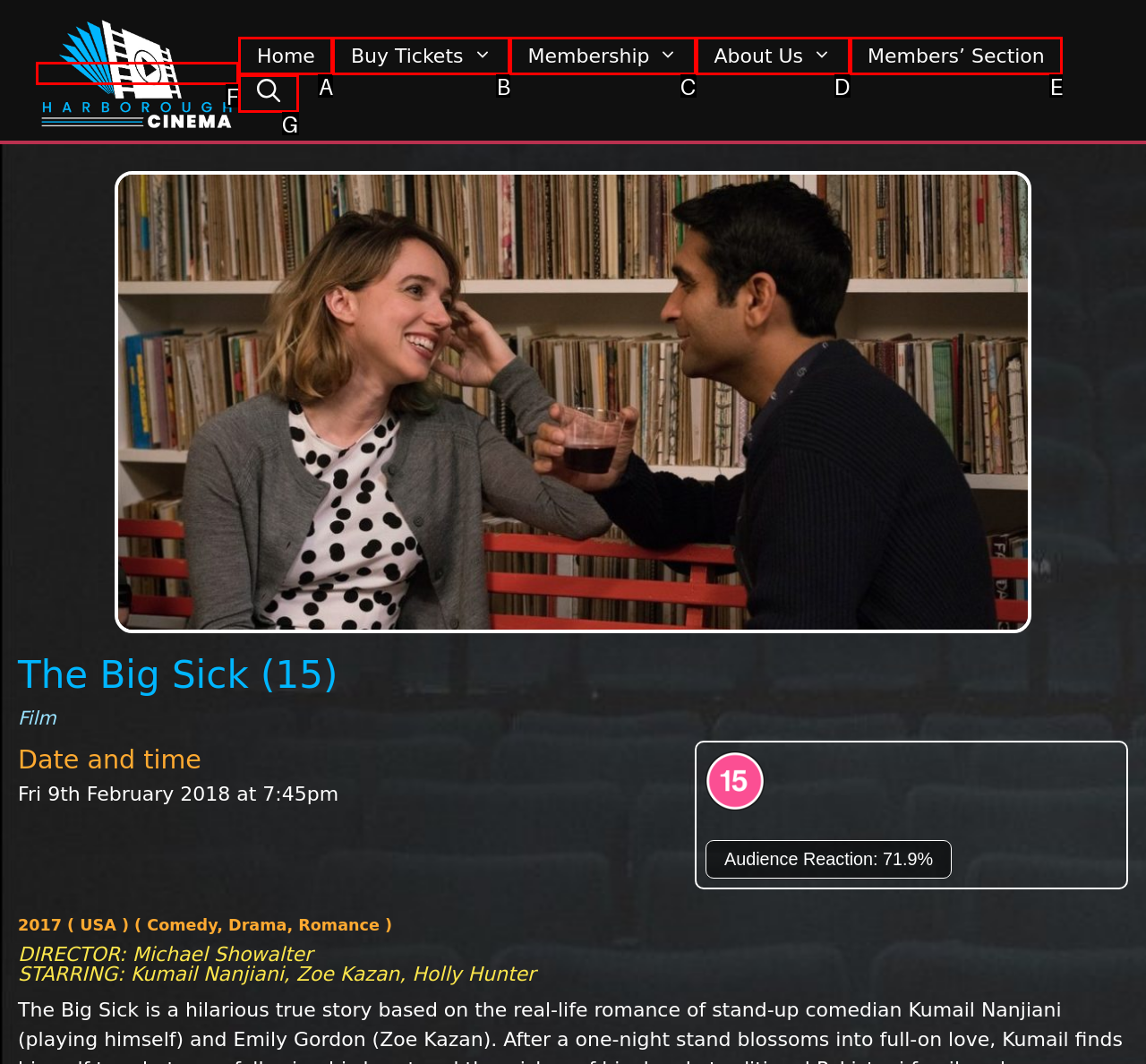Based on the given description: aria-label="Open Search Bar", determine which HTML element is the best match. Respond with the letter of the chosen option.

G